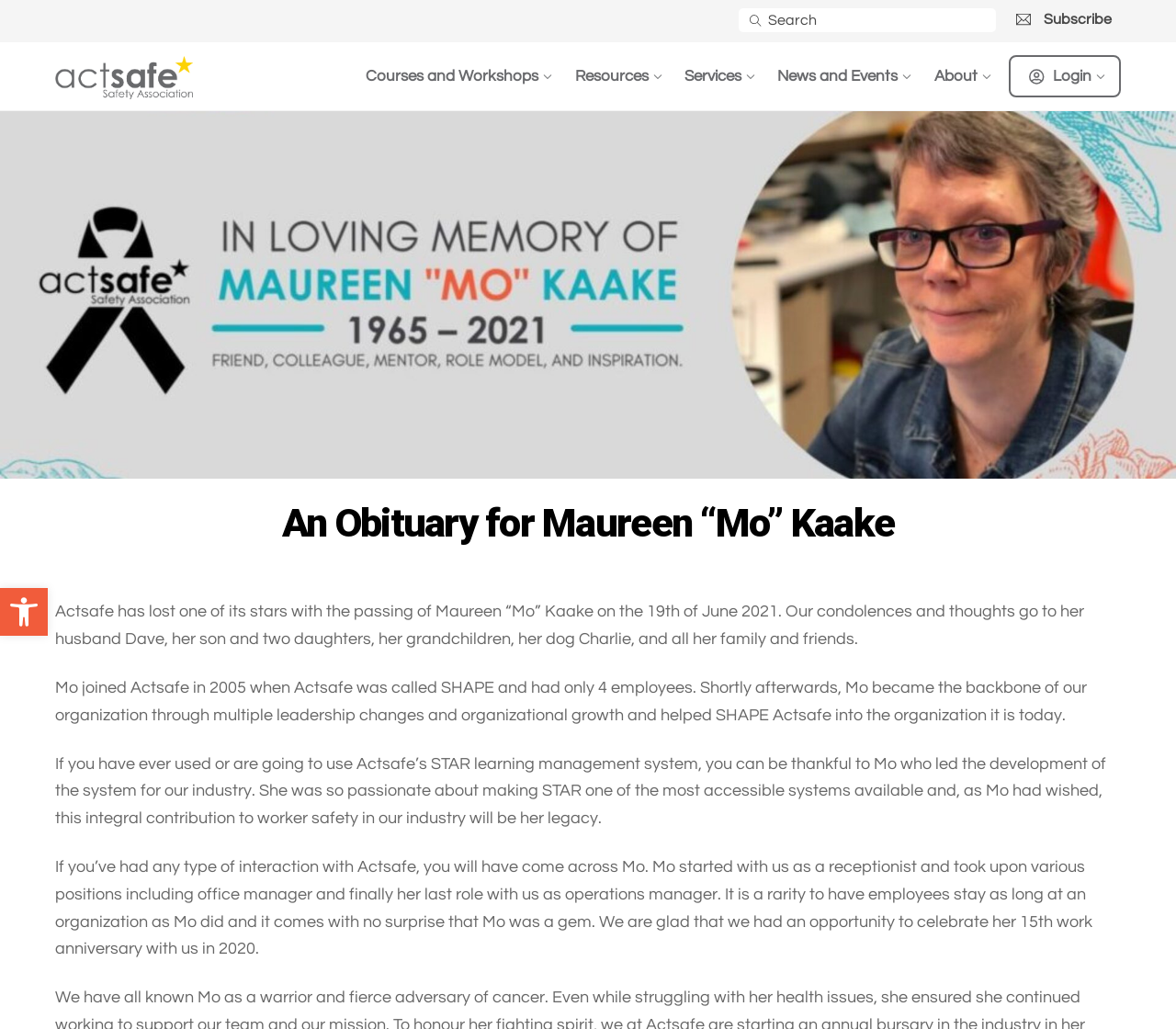Identify the bounding box for the UI element described as: "Open toolbar Accessibility Tools". The coordinates should be four float numbers between 0 and 1, i.e., [left, top, right, bottom].

[0.0, 0.571, 0.041, 0.618]